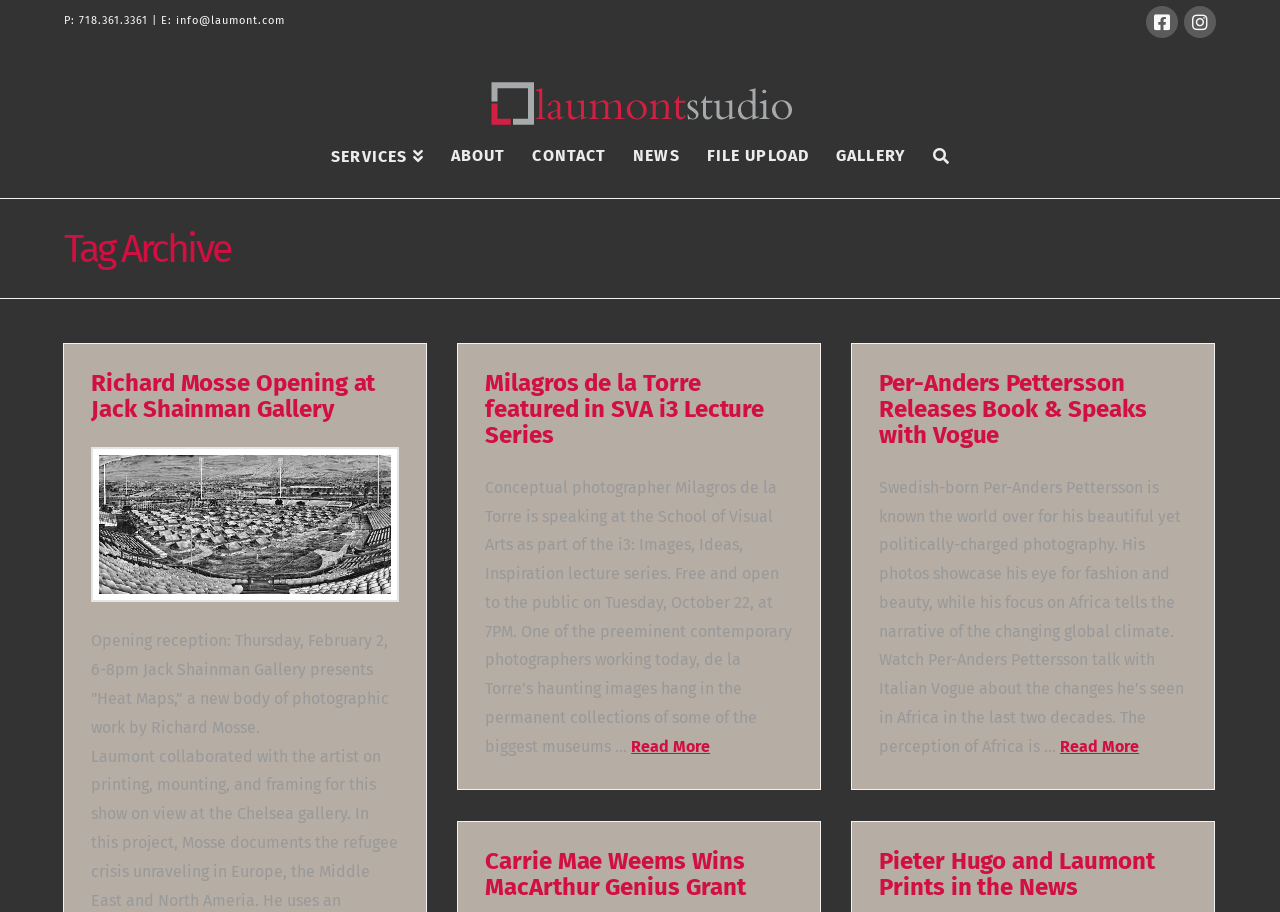Locate the bounding box coordinates of the element I should click to achieve the following instruction: "View the news about Per-Anders Pettersson's book release".

[0.687, 0.404, 0.896, 0.493]